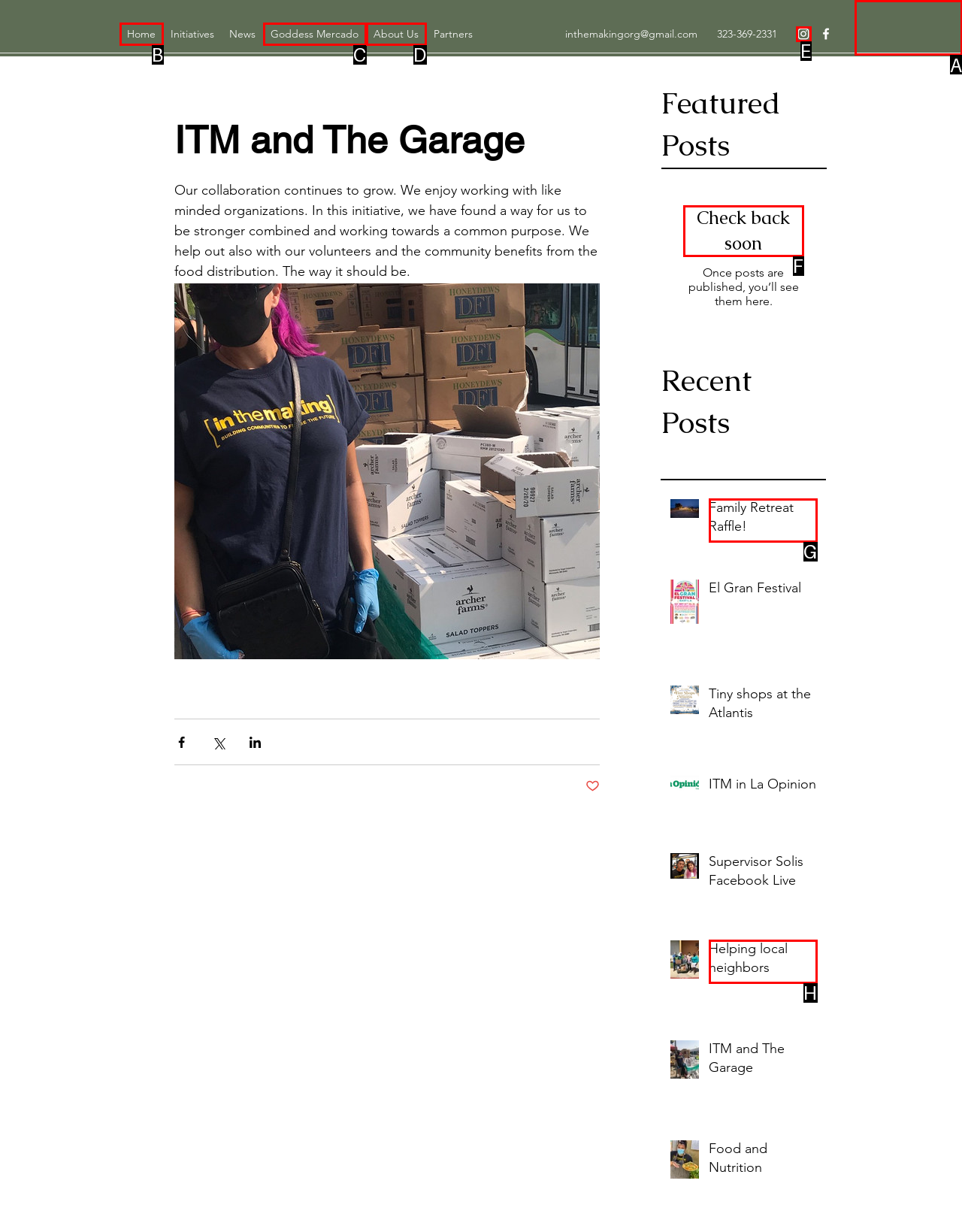Which UI element should be clicked to perform the following task: Click the DONATE NOW button? Answer with the corresponding letter from the choices.

A